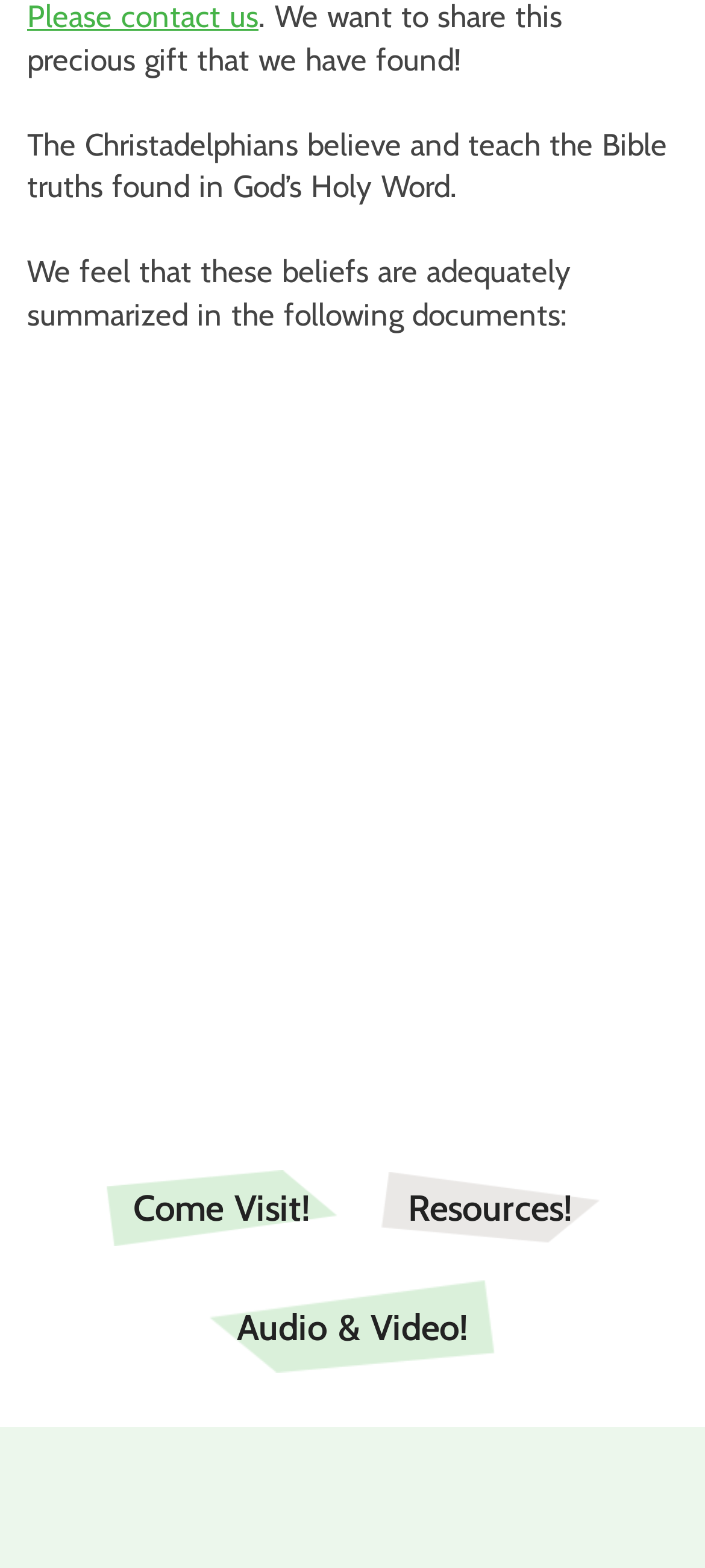Provide a short answer to the following question with just one word or phrase: What is the main belief of the Christadelphians?

Bible truths